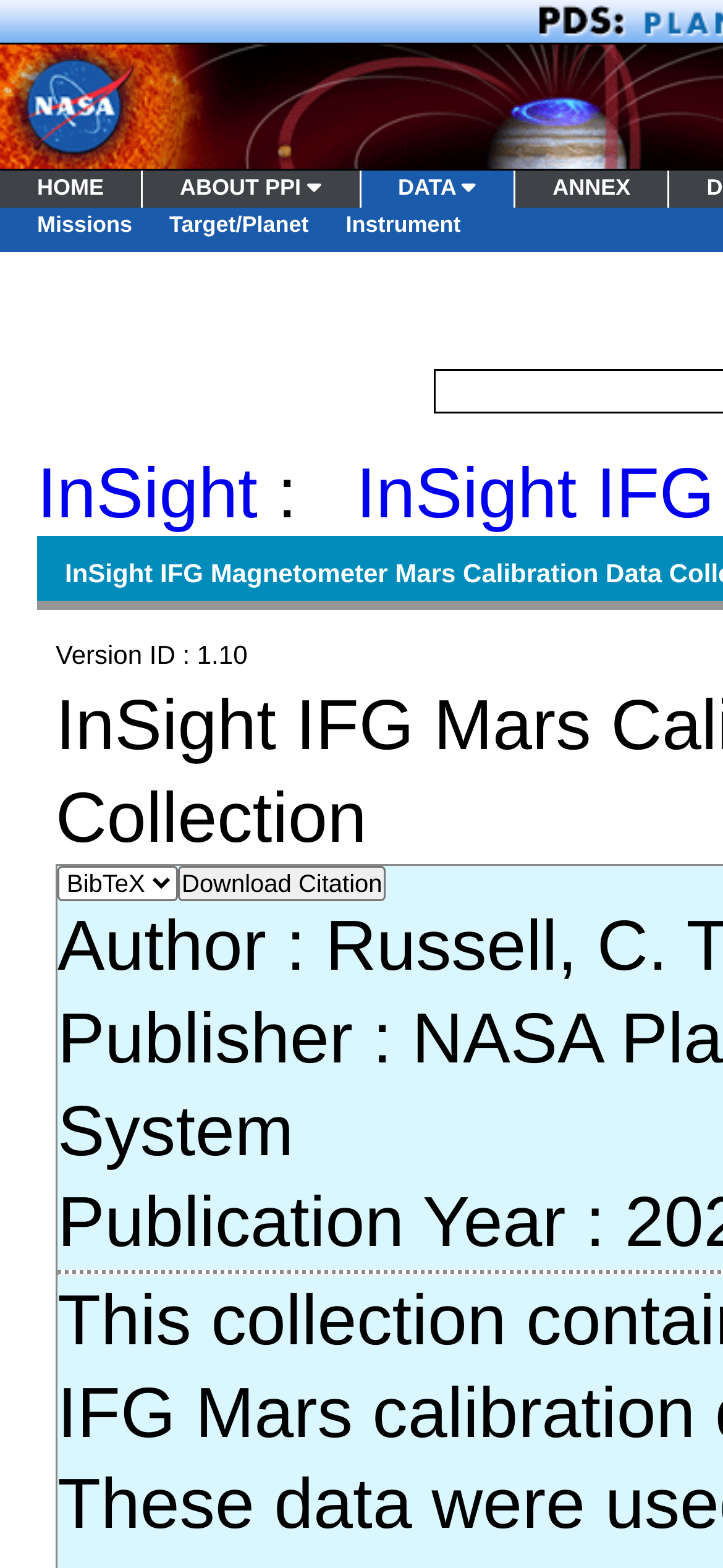Can you provide the bounding box coordinates for the element that should be clicked to implement the instruction: "view about PPI"?

[0.197, 0.109, 0.499, 0.132]